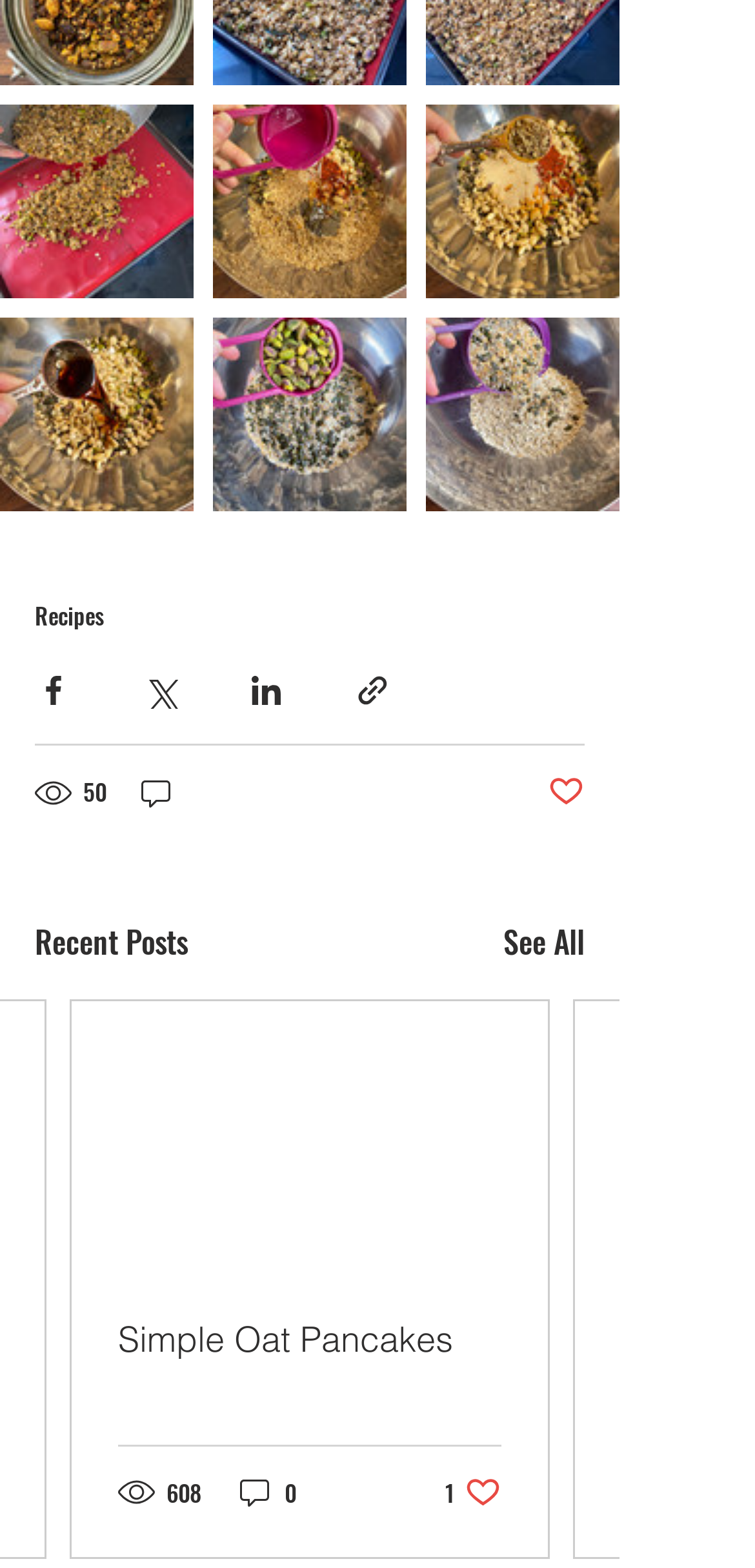Pinpoint the bounding box coordinates of the clickable area needed to execute the instruction: "Read the article". The coordinates should be specified as four float numbers between 0 and 1, i.e., [left, top, right, bottom].

[0.095, 0.639, 0.726, 0.993]